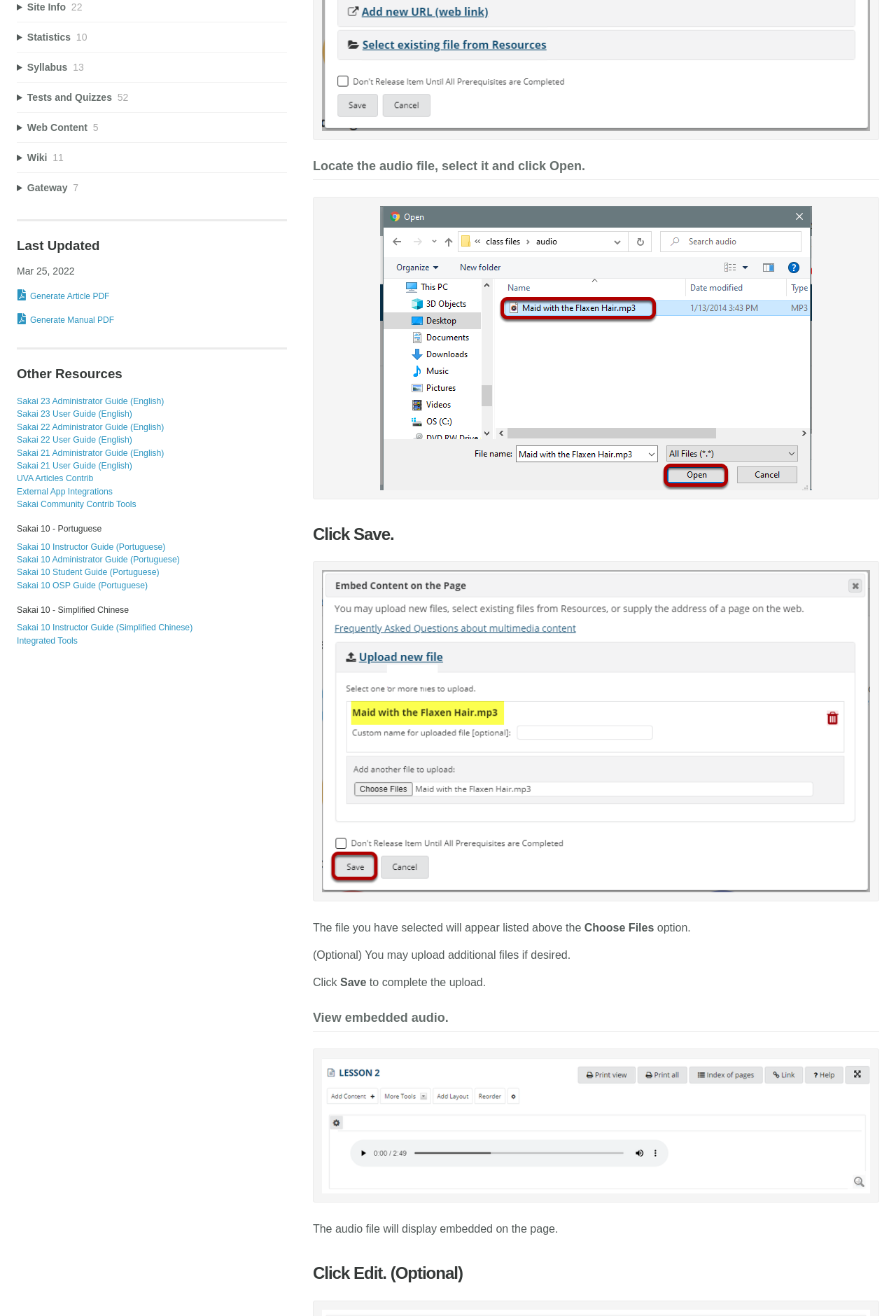Give a one-word or short phrase answer to the question: 
What is the purpose of the 'Choose Files' option?

Upload audio files